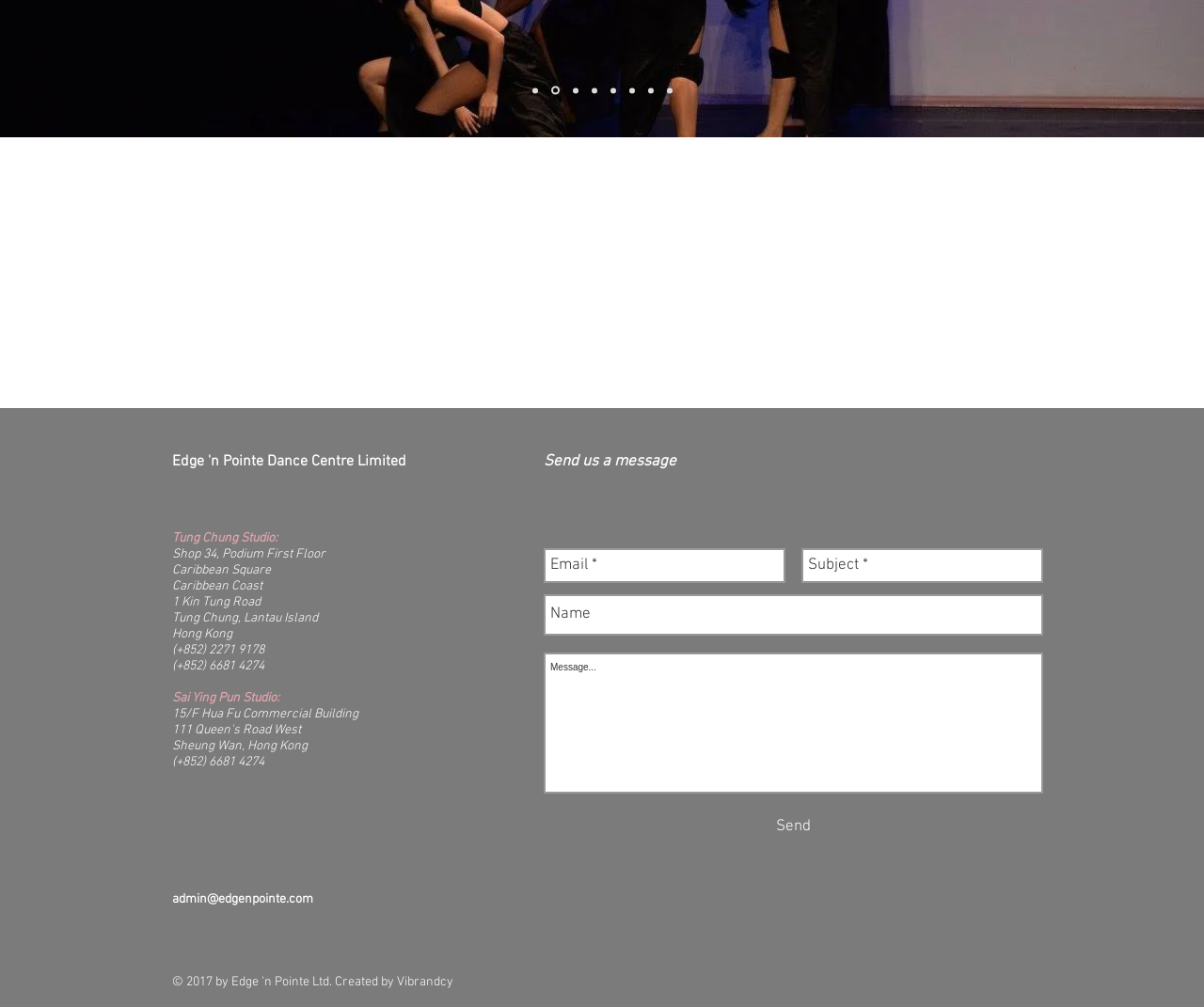Please answer the following question as detailed as possible based on the image: 
How many phone numbers are listed for the dance centre?

The phone numbers can be found in the static text elements located below the address of the Tung Chung Studio and Sai Ying Pun Studio. There are two phone numbers listed, (+852) 2271 9178 and (+852) 6681 4274.